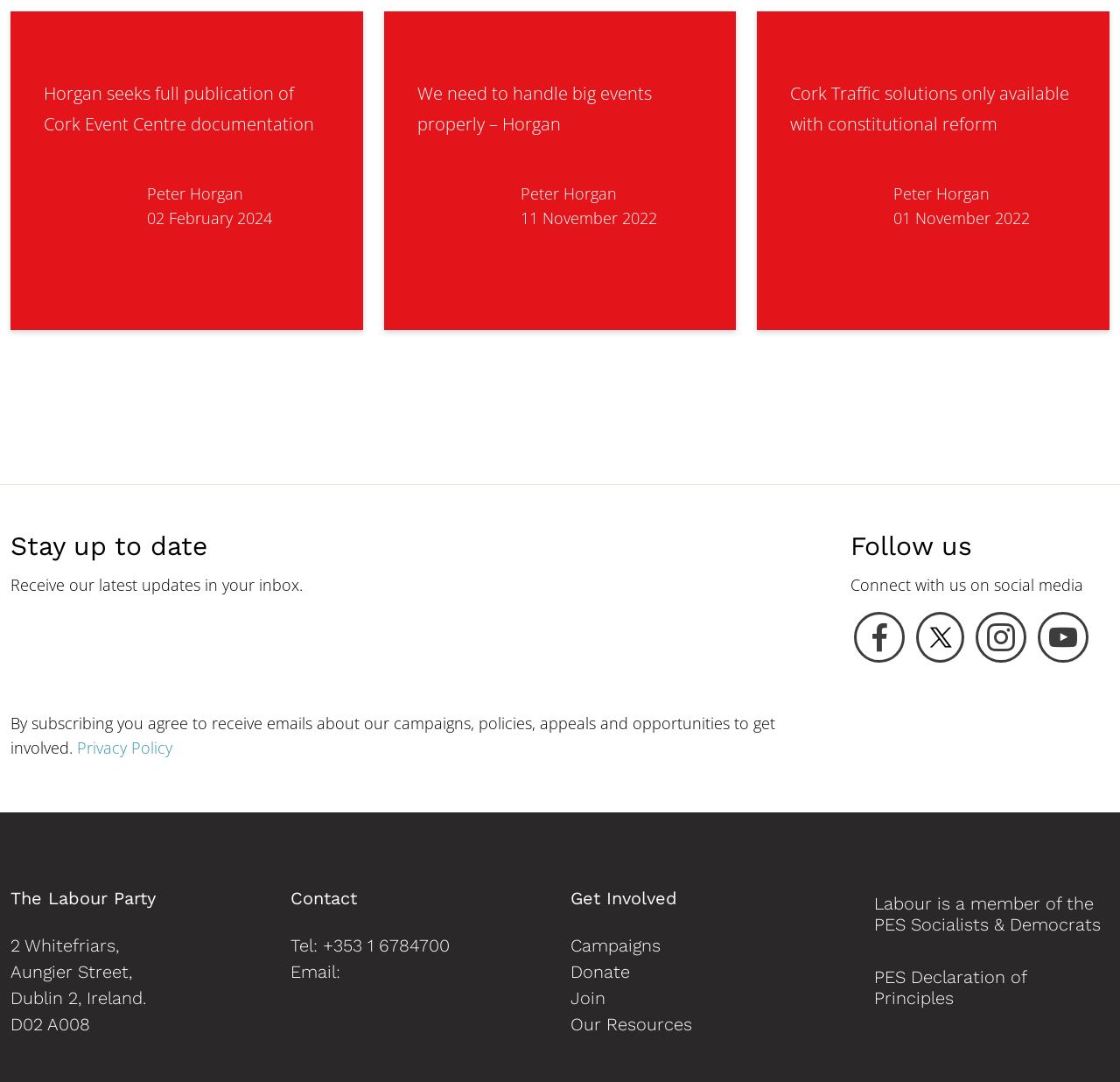Utilize the information from the image to answer the question in detail:
What is the name of the party?

I found the answer by looking at the heading element with the text 'The Labour Party' located at the bottom of the webpage, which suggests that it is the name of the party or organization.